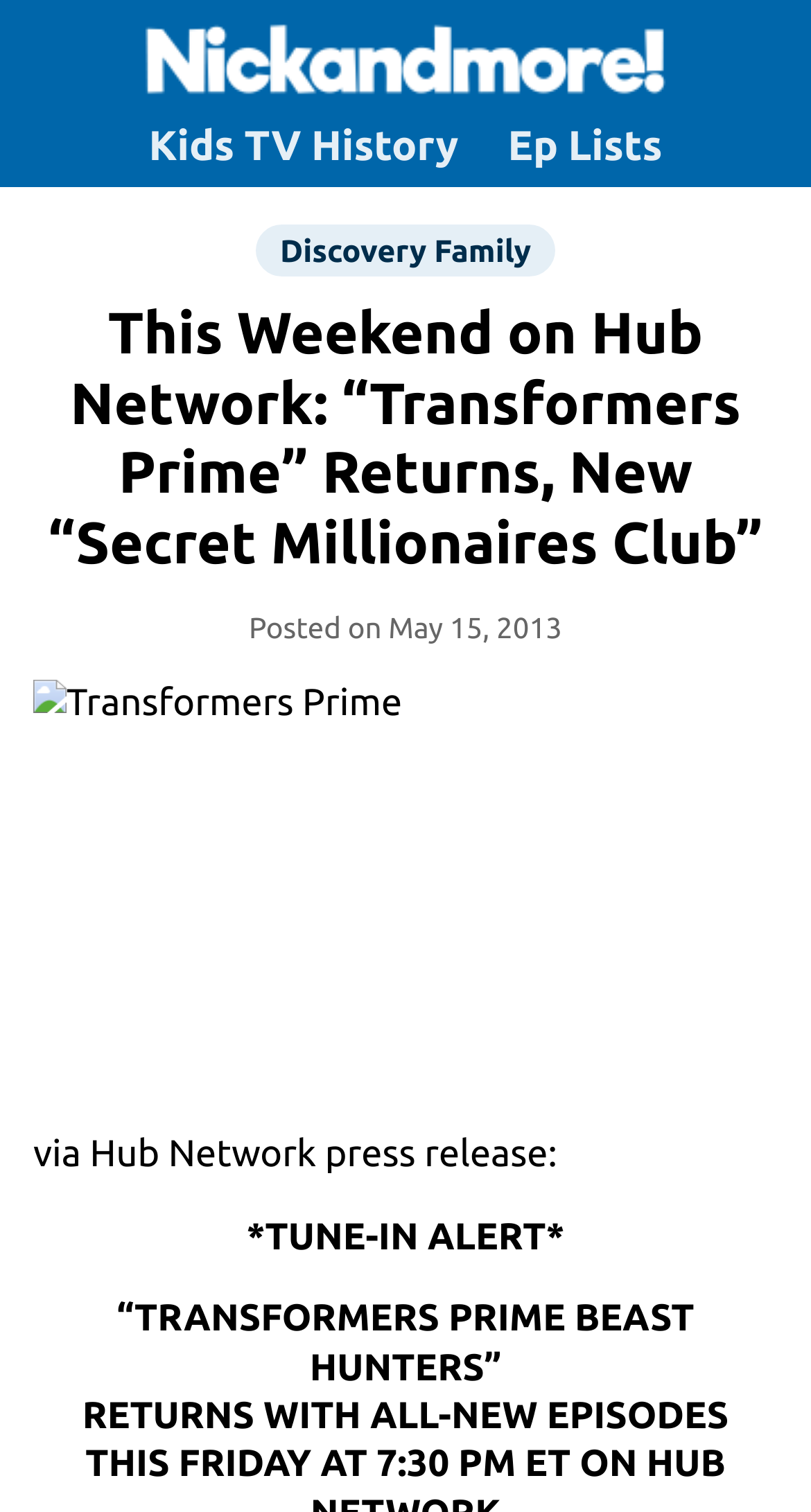What is the name of the TV show returning with new episodes?
Using the image, elaborate on the answer with as much detail as possible.

The article mentions that '“TRANSFORMERS PRIME BEAST HUNTERS”' is returning with all-new episodes, which suggests that the TV show is 'Transformers Prime'.